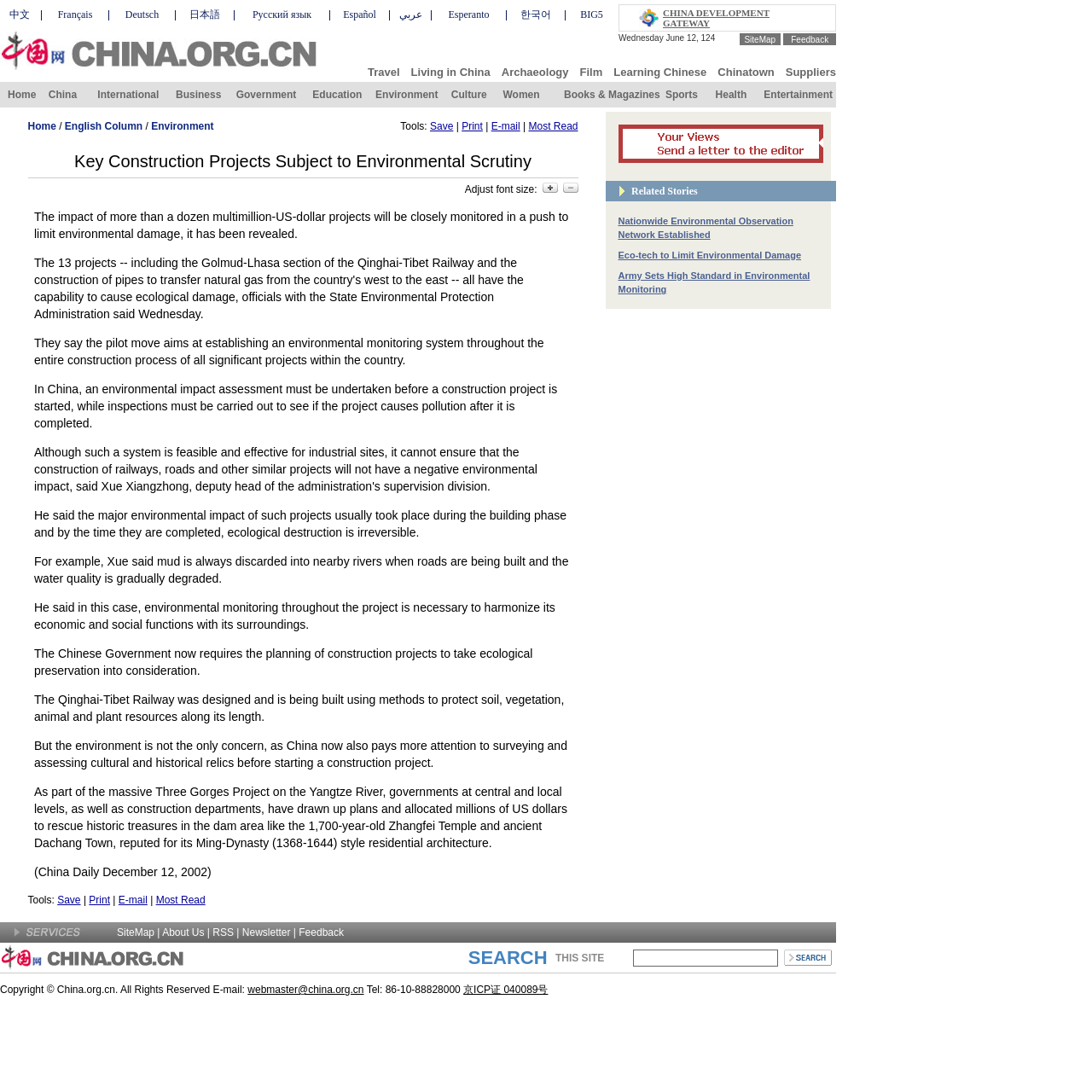Determine the bounding box coordinates of the area to click in order to meet this instruction: "Click on the 'RELATED POSTS' heading".

None